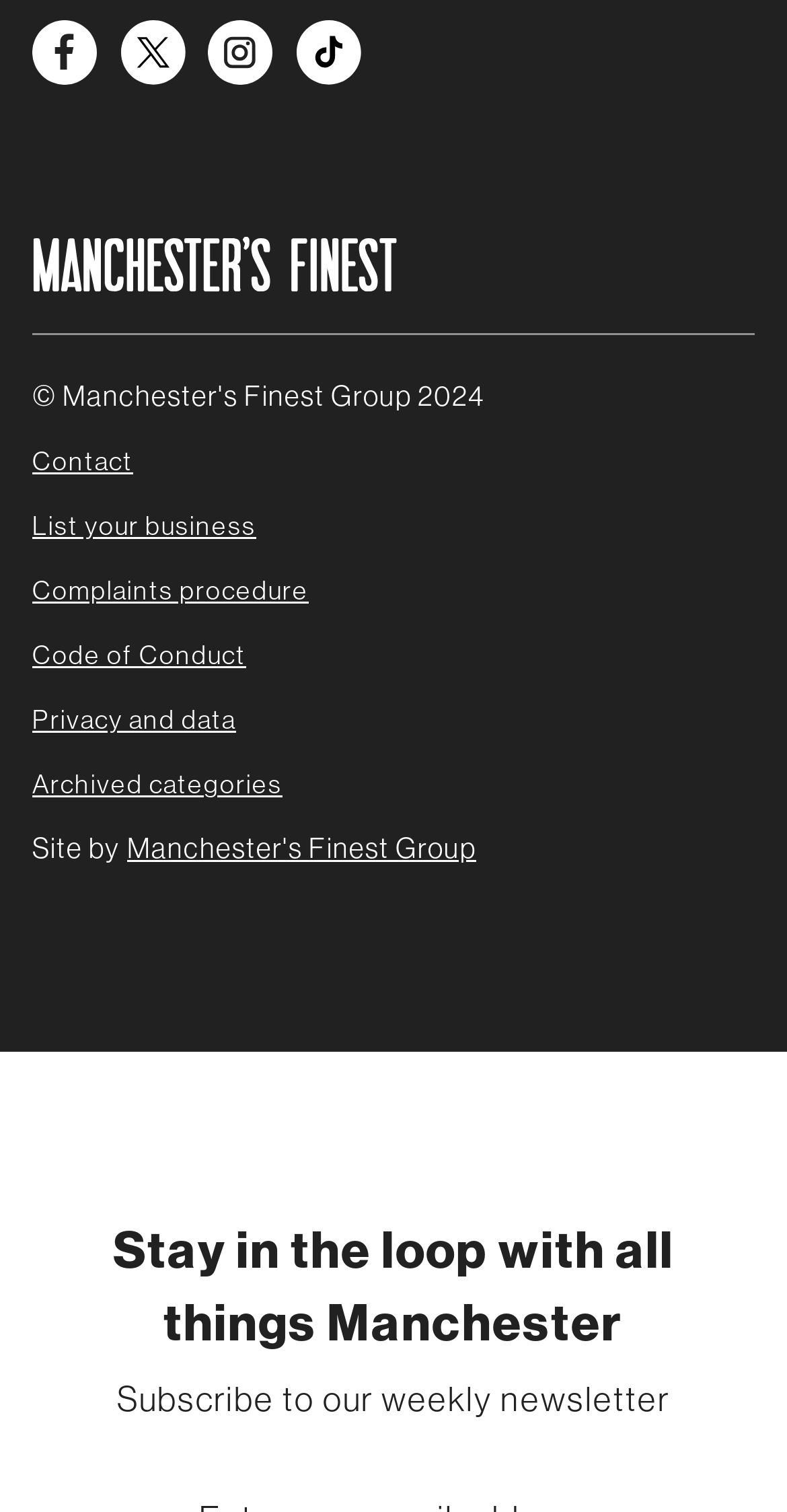What is the first social media platform listed? Refer to the image and provide a one-word or short phrase answer.

Facebook